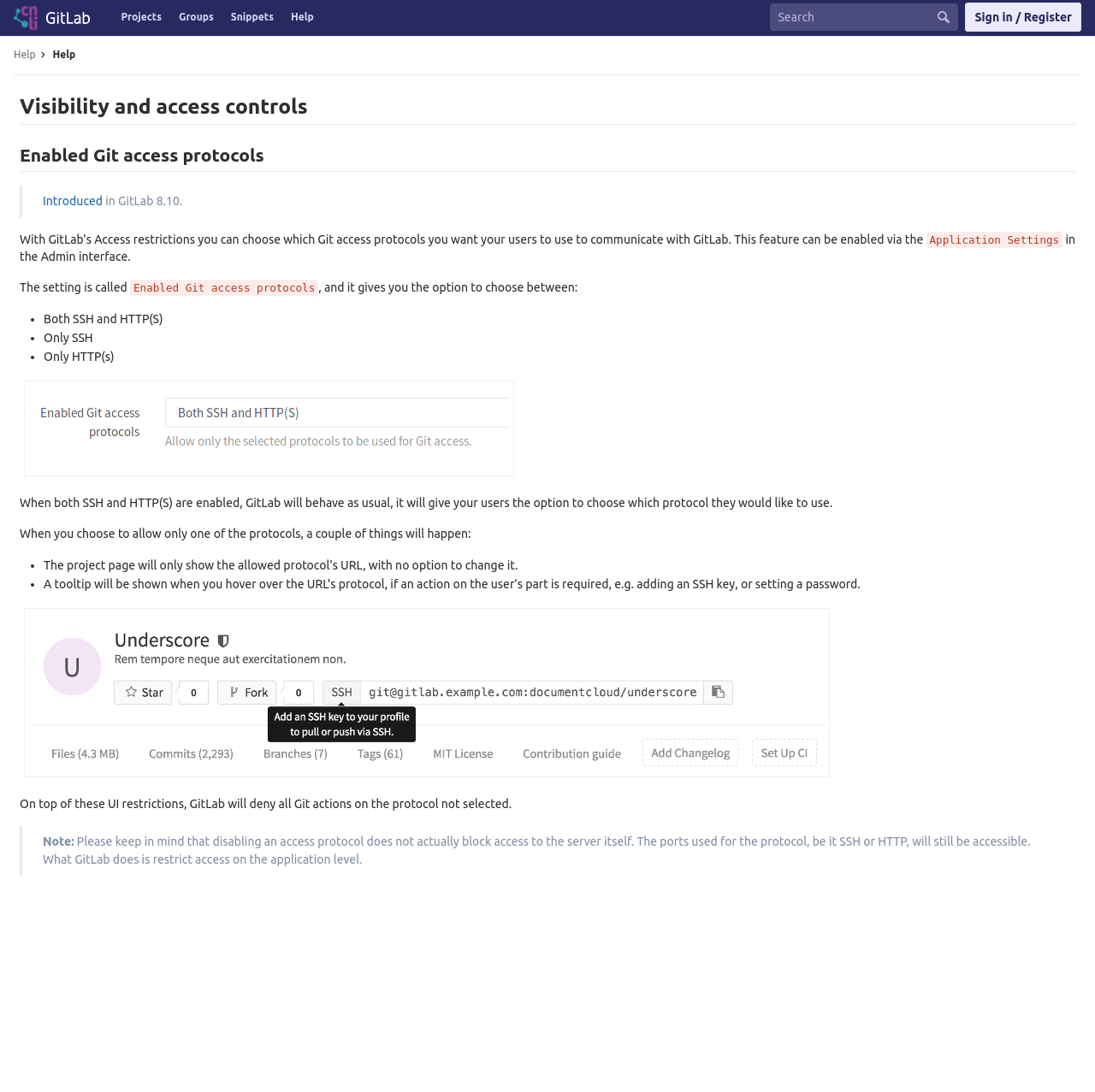Can you find the bounding box coordinates for the UI element given this description: "aria-label="Search" name="search" placeholder="Search""? Provide the coordinates as four float numbers between 0 and 1: [left, top, right, bottom].

[0.71, 0.006, 0.873, 0.026]